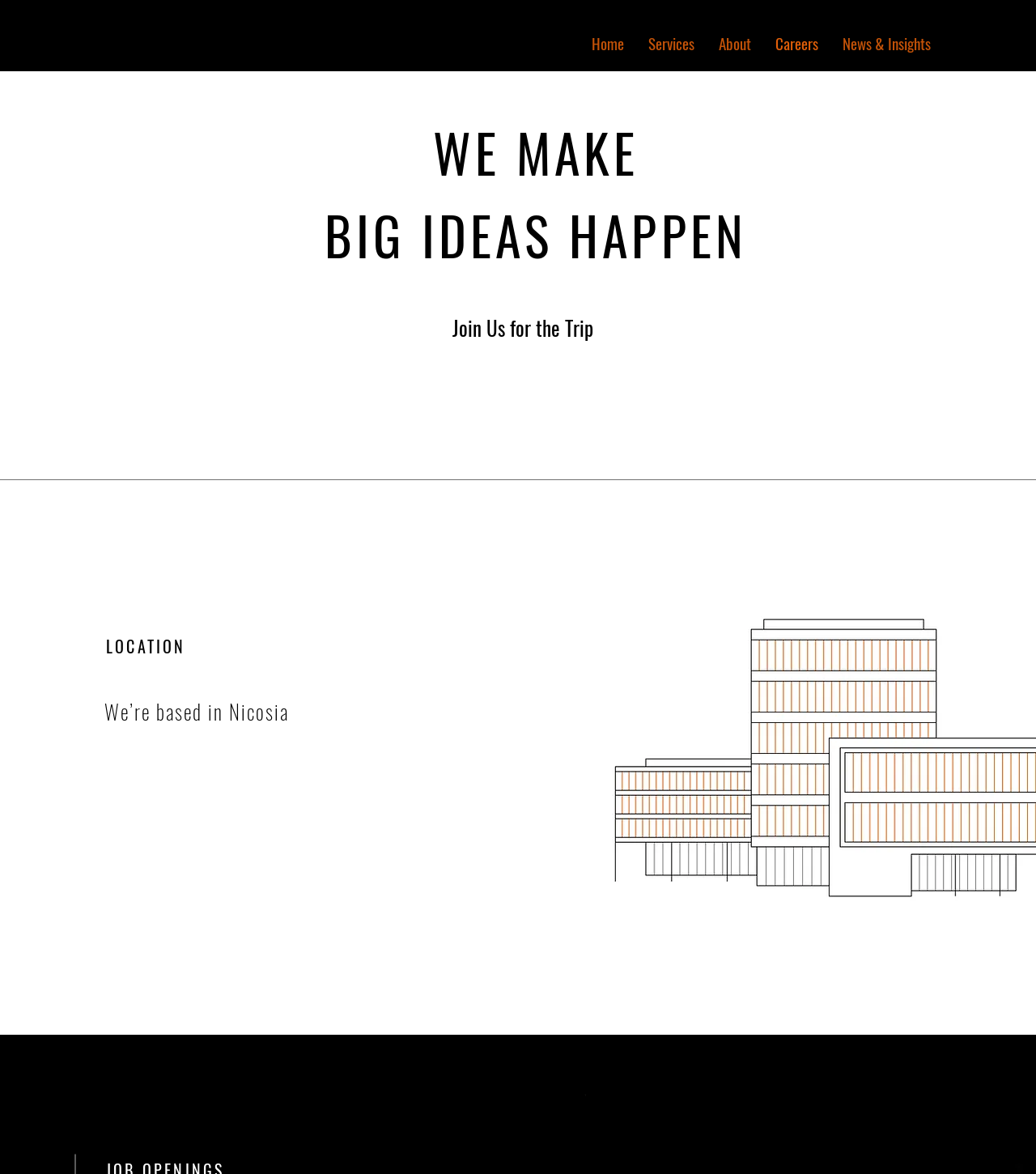Provide a brief response using a word or short phrase to this question:
What is the purpose of the webpage?

Job opportunities